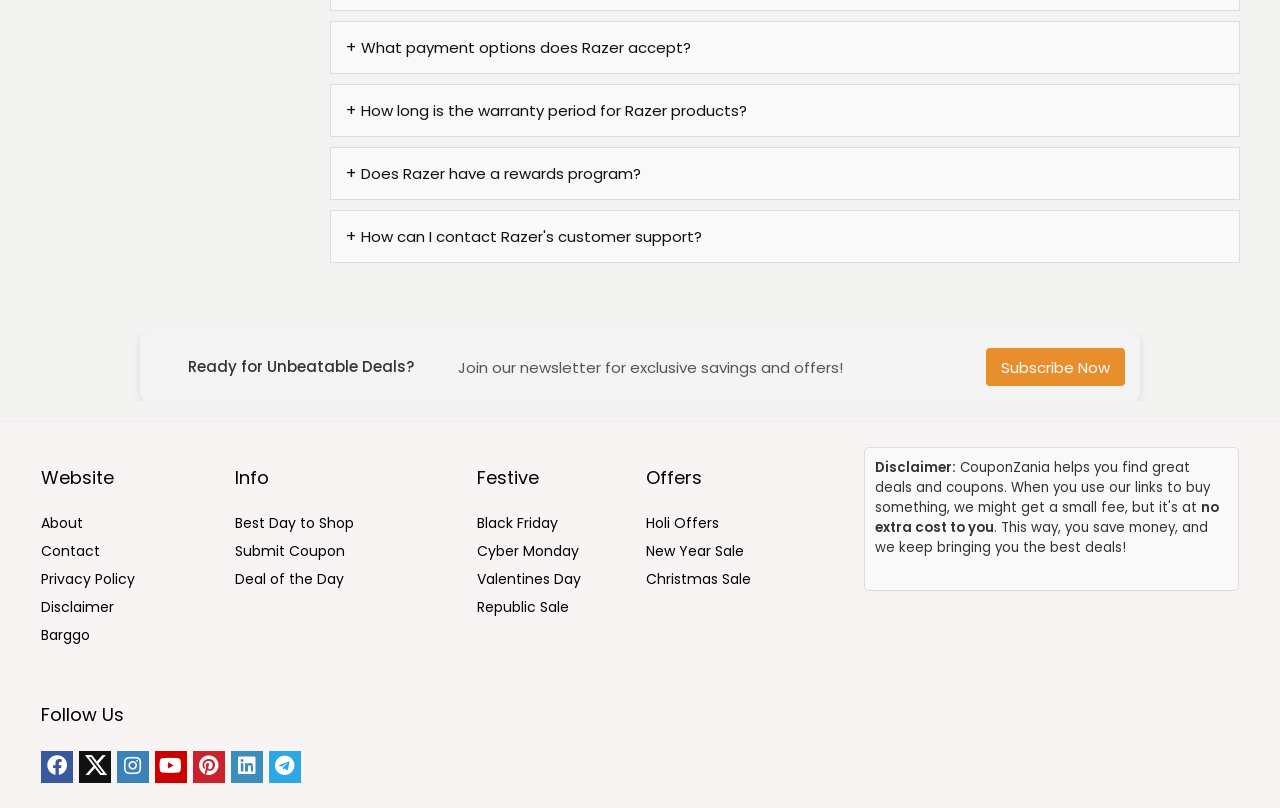Please indicate the bounding box coordinates for the clickable area to complete the following task: "Visit the About page". The coordinates should be specified as four float numbers between 0 and 1, i.e., [left, top, right, bottom].

[0.032, 0.635, 0.064, 0.66]